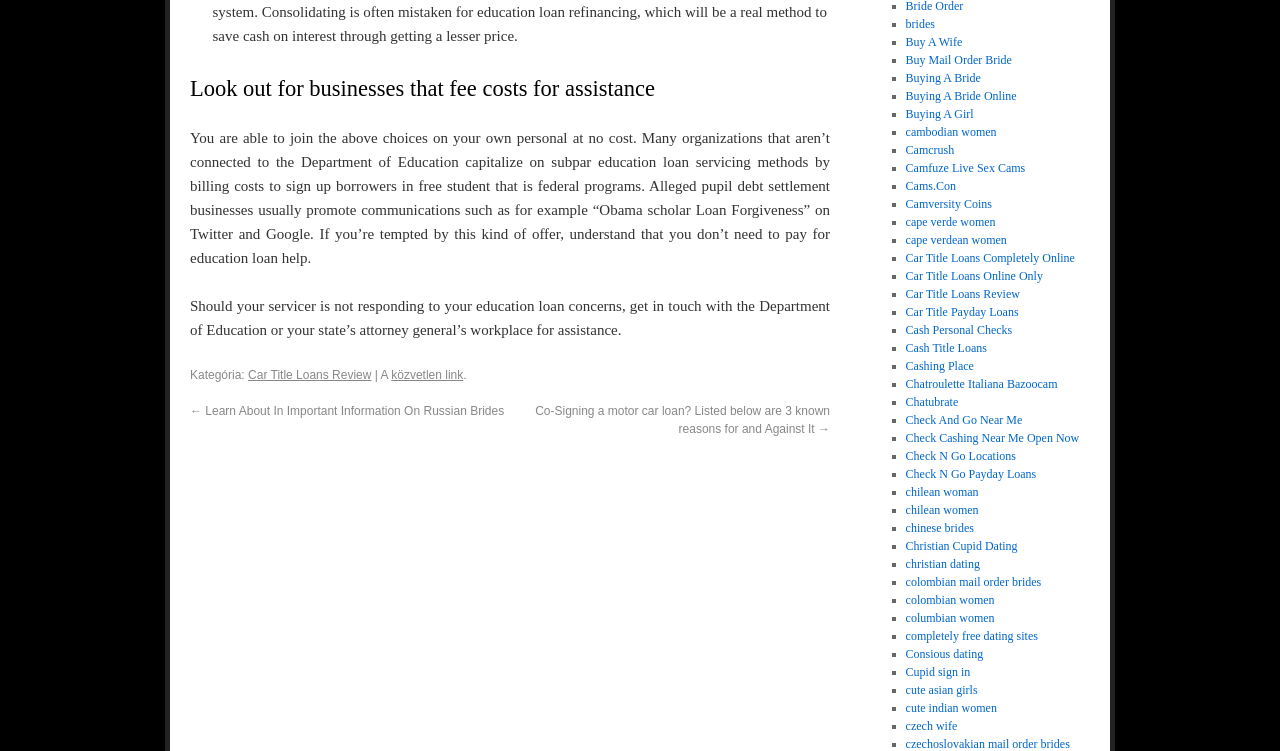Pinpoint the bounding box coordinates of the element that must be clicked to accomplish the following instruction: "Explore 'brides'". The coordinates should be in the format of four float numbers between 0 and 1, i.e., [left, top, right, bottom].

[0.707, 0.023, 0.73, 0.041]